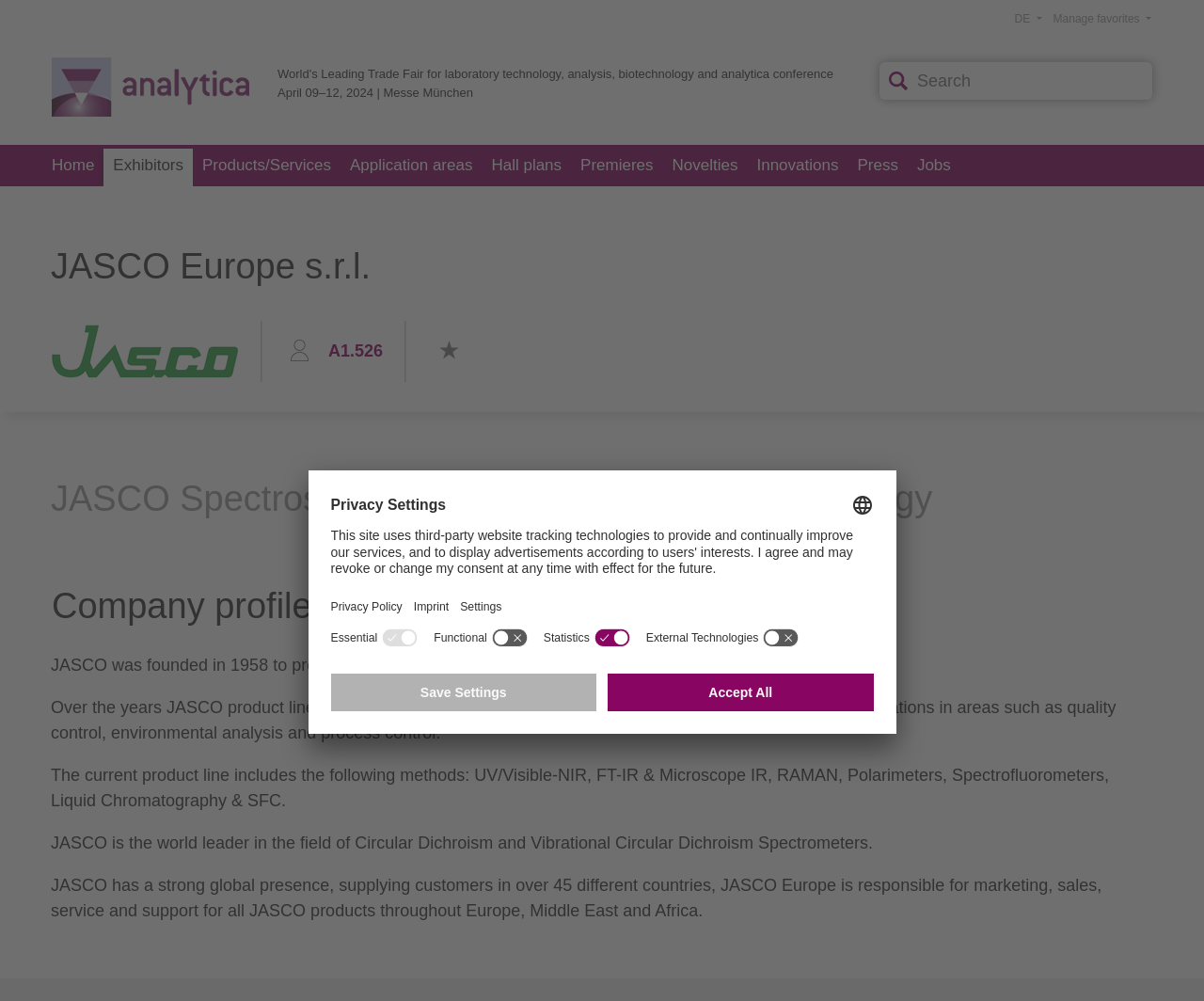Predict the bounding box coordinates of the area that should be clicked to accomplish the following instruction: "Manage favorites". The bounding box coordinates should consist of four float numbers between 0 and 1, i.e., [left, top, right, bottom].

[0.874, 0.009, 0.957, 0.028]